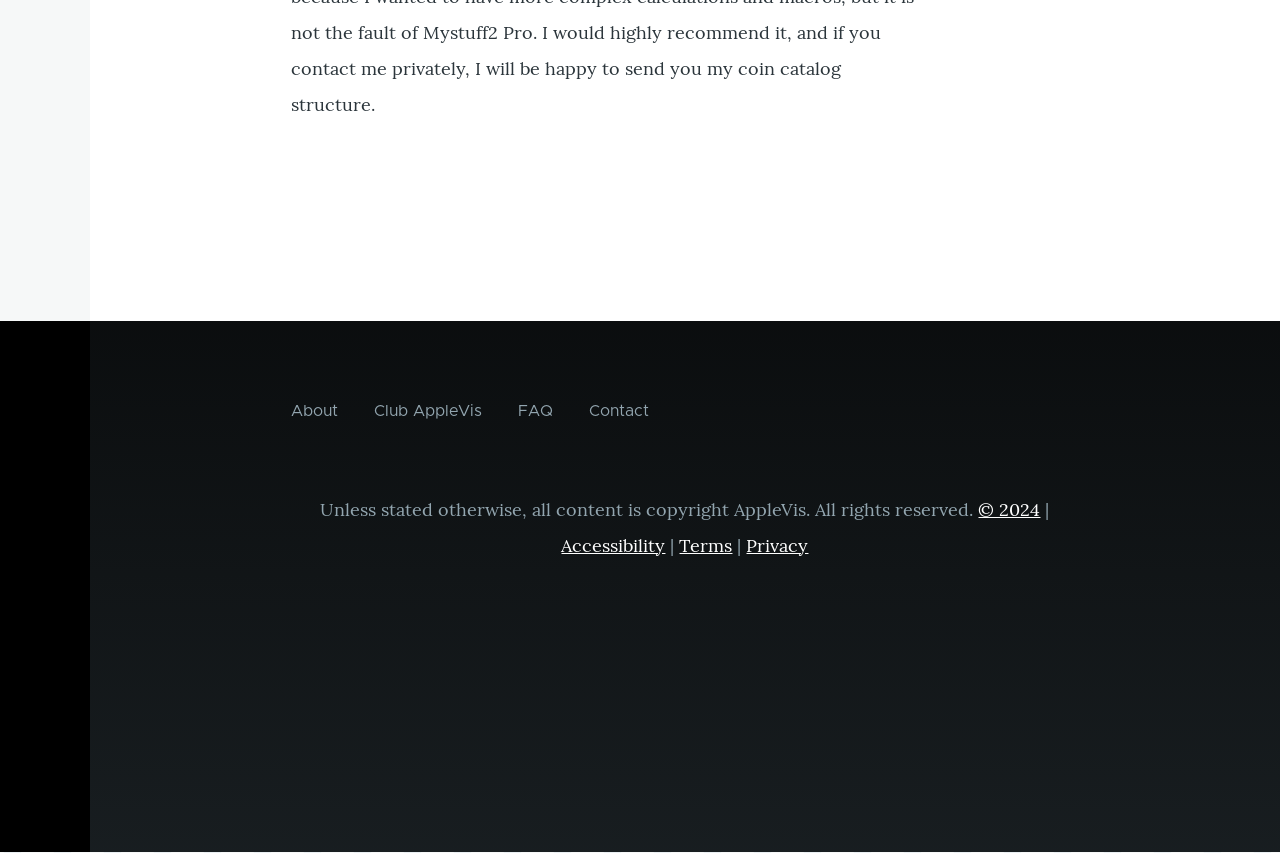Locate the bounding box coordinates of the clickable area to execute the instruction: "Select CNY ¥ as the currency". Provide the coordinates as four float numbers between 0 and 1, represented as [left, top, right, bottom].

None